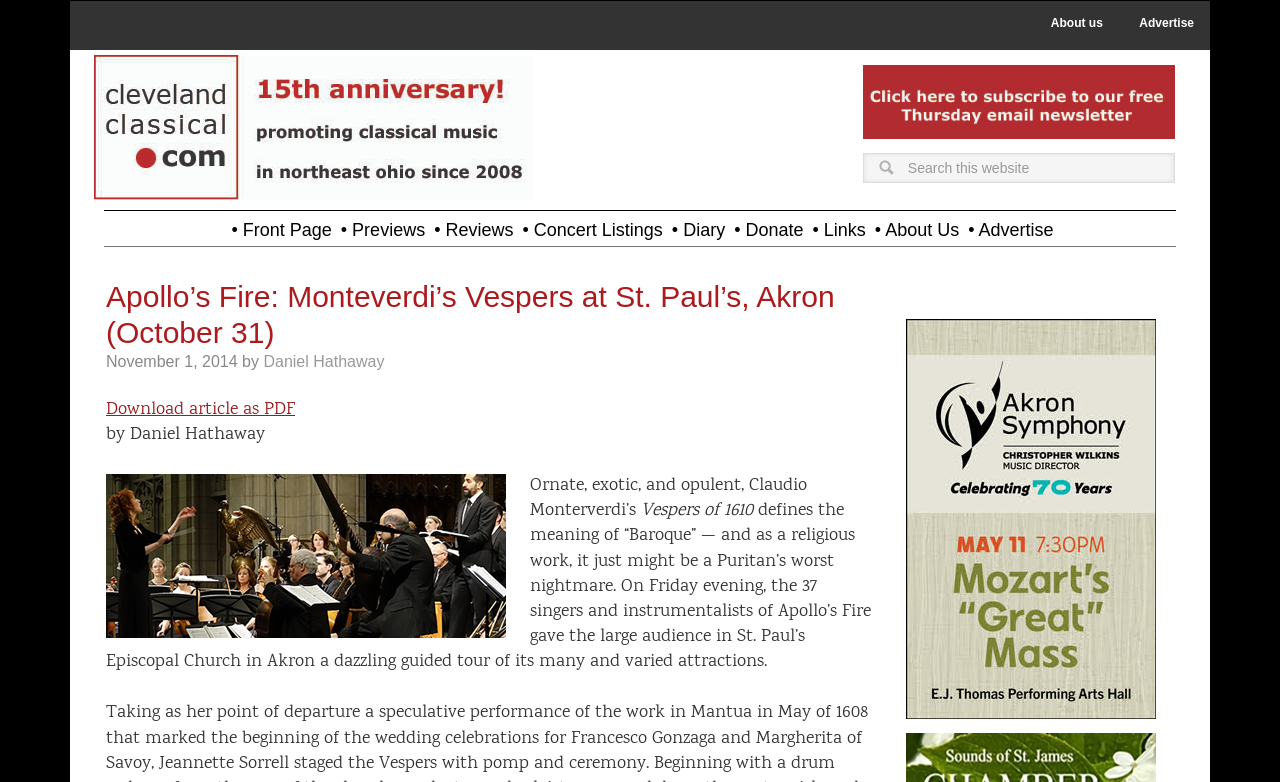Please identify the bounding box coordinates of the region to click in order to complete the given instruction: "View Ad". The coordinates should be four float numbers between 0 and 1, i.e., [left, top, right, bottom].

[0.708, 0.9, 0.903, 0.93]